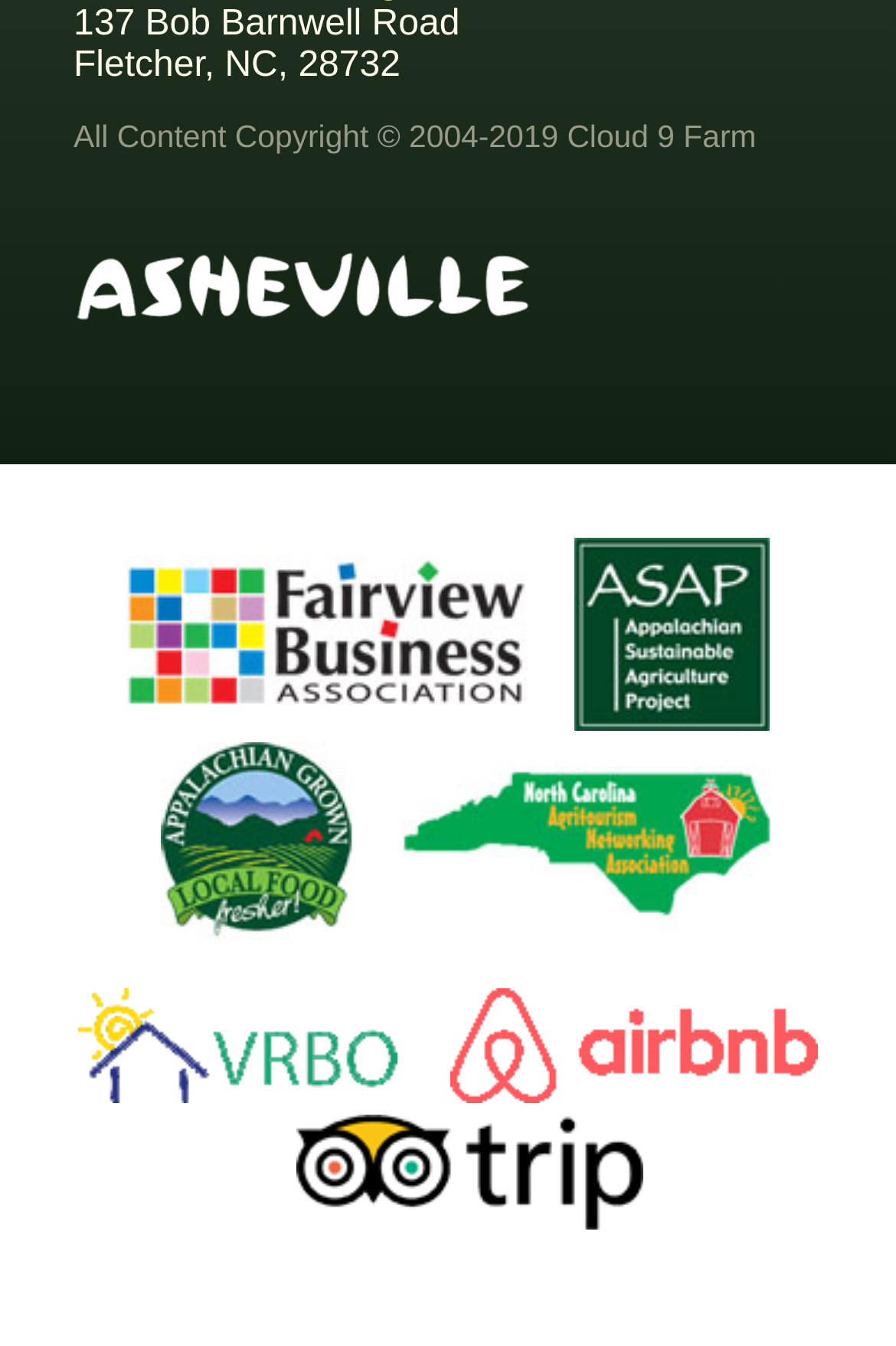What is the name of the local food organization?
Please provide a single word or phrase based on the screenshot.

Appalachian Grown Local Food